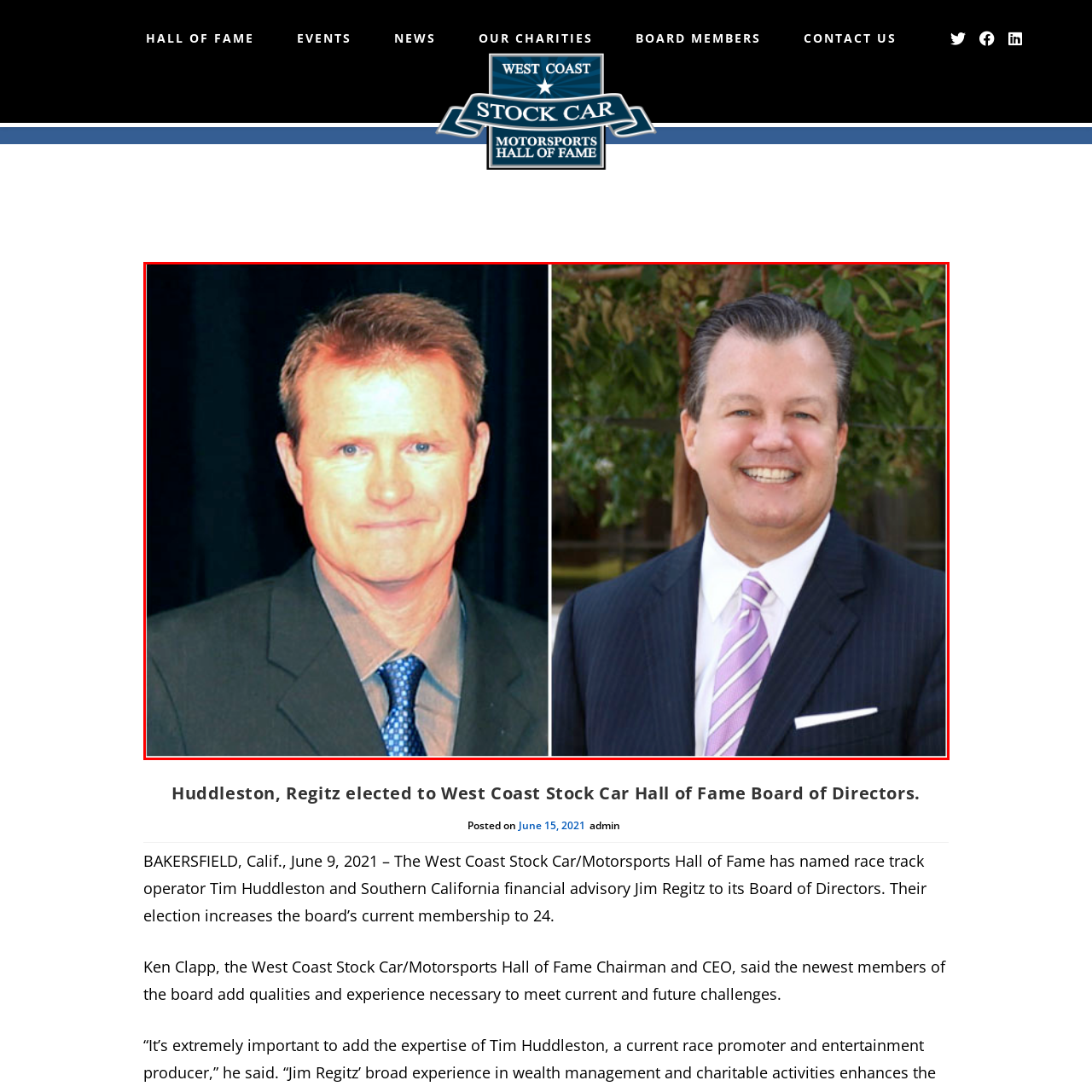What is the significance of the image?
Look at the image contained within the red bounding box and provide a detailed answer based on the visual details you can infer from it.

The image accompanies an announcement regarding their election to the Board of Directors of the West Coast Stock Car/Motorsports Hall of Fame, signifying their contributions and future roles within the organization.